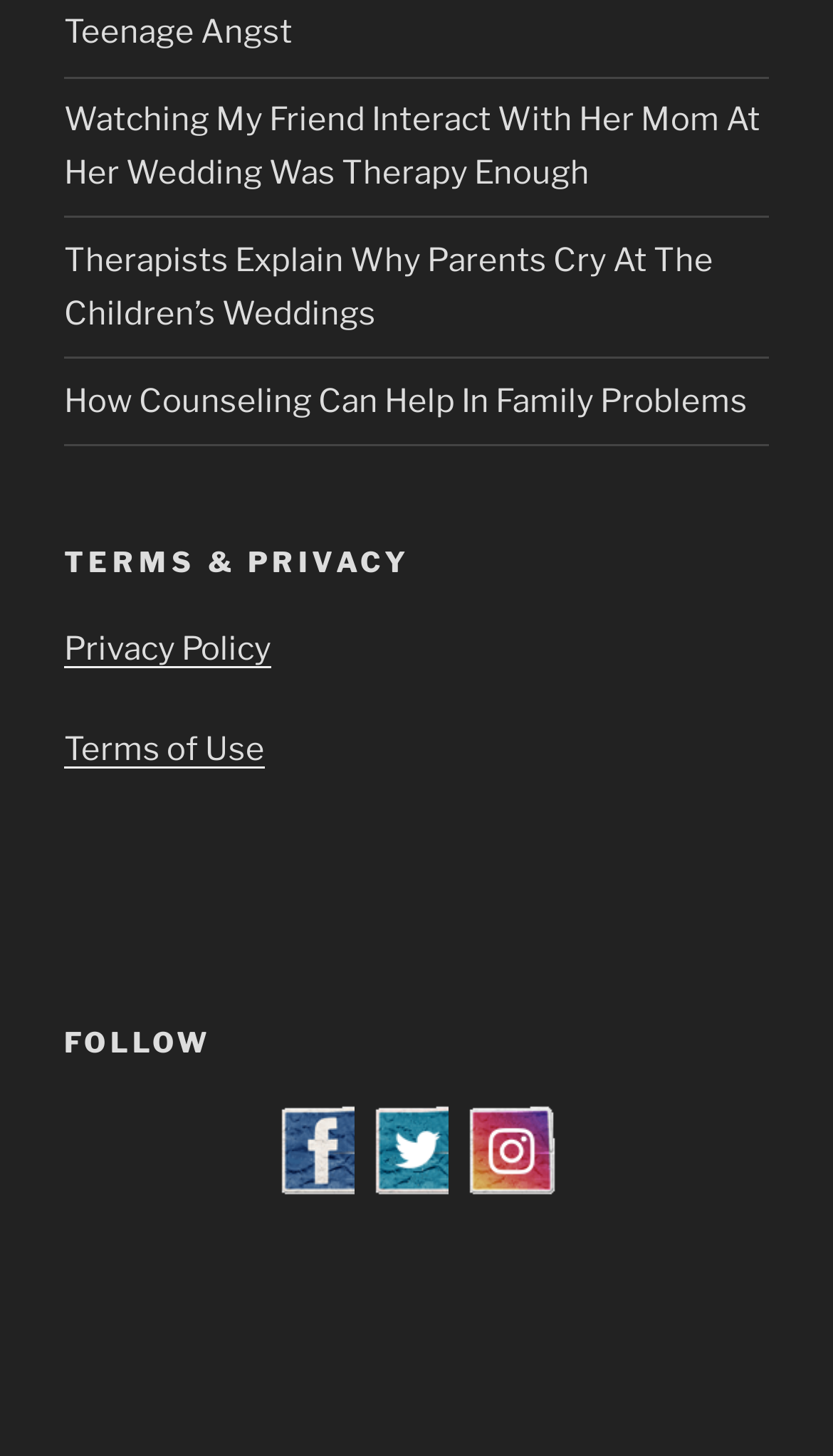Please identify the bounding box coordinates of the clickable area that will allow you to execute the instruction: "Read the privacy policy".

[0.077, 0.432, 0.326, 0.459]